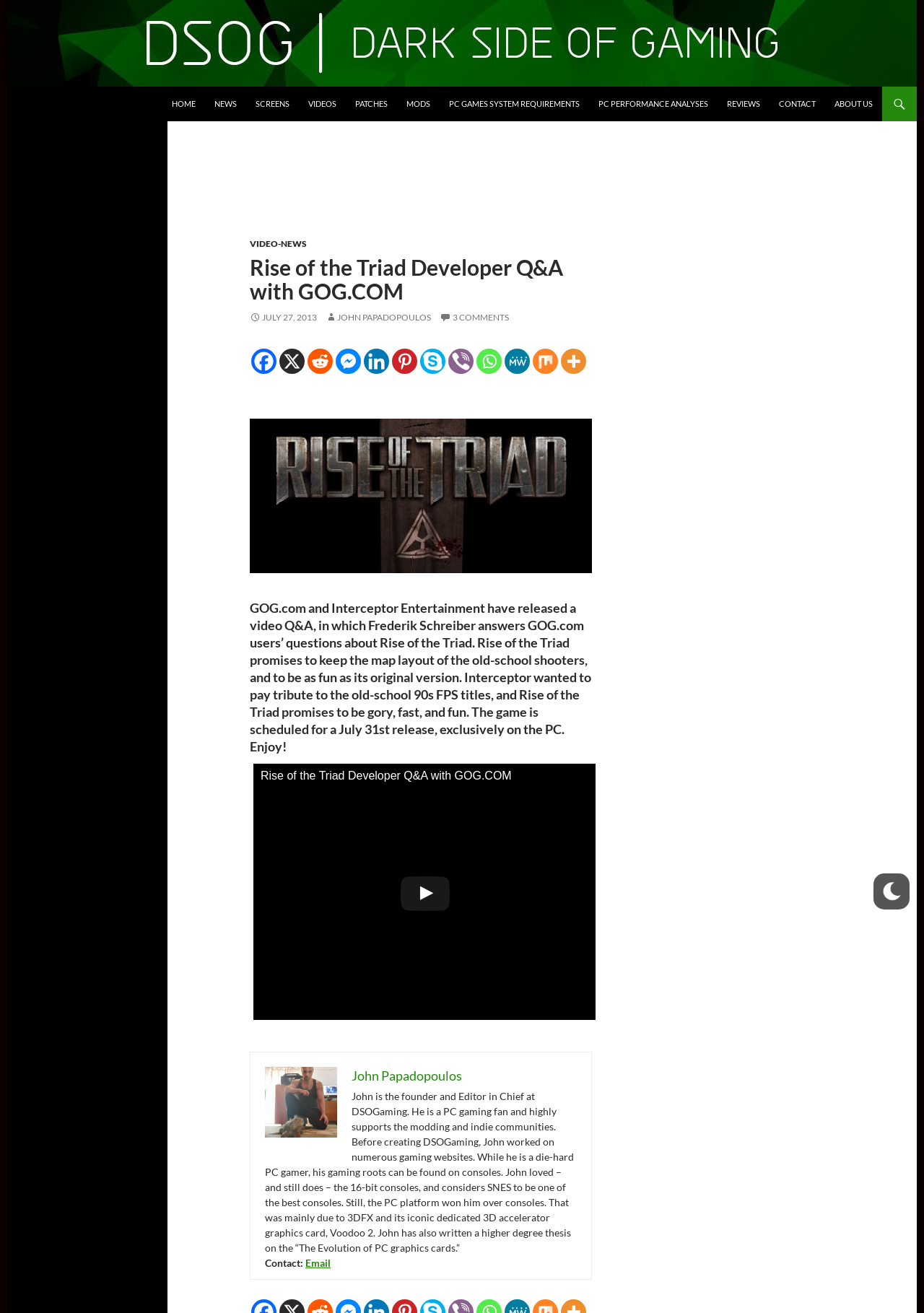Provide the bounding box coordinates for the specified HTML element described in this description: "Patches". The coordinates should be four float numbers ranging from 0 to 1, in the format [left, top, right, bottom].

[0.375, 0.066, 0.429, 0.092]